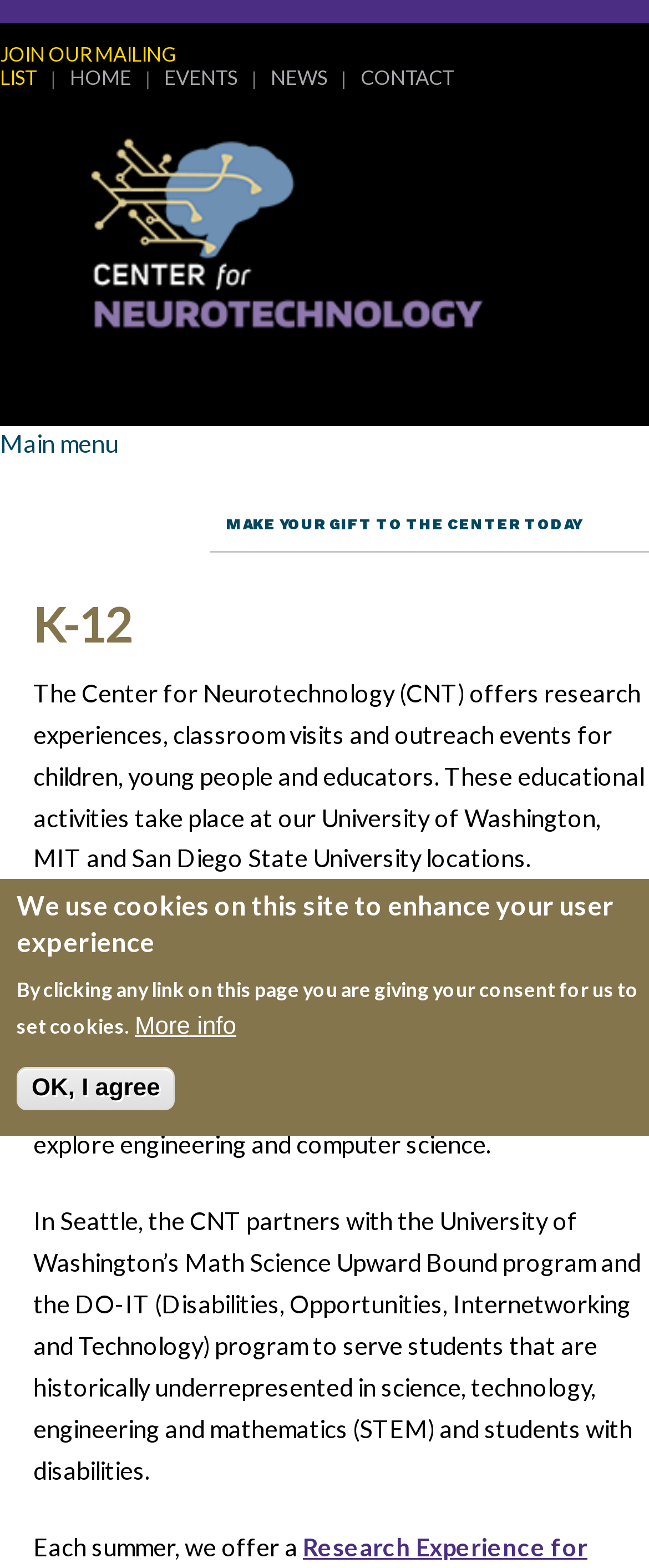What is the main purpose of the Center for Neurotechnology?
Provide an in-depth answer to the question, covering all aspects.

Based on the webpage content, the Center for Neurotechnology offers research experiences, classroom visits, and outreach events for children, young people, and educators. This is evident from the text 'The Center for Neurotechnology (CNT) offers research experiences, classroom visits and outreach events for children, young people and educators.'